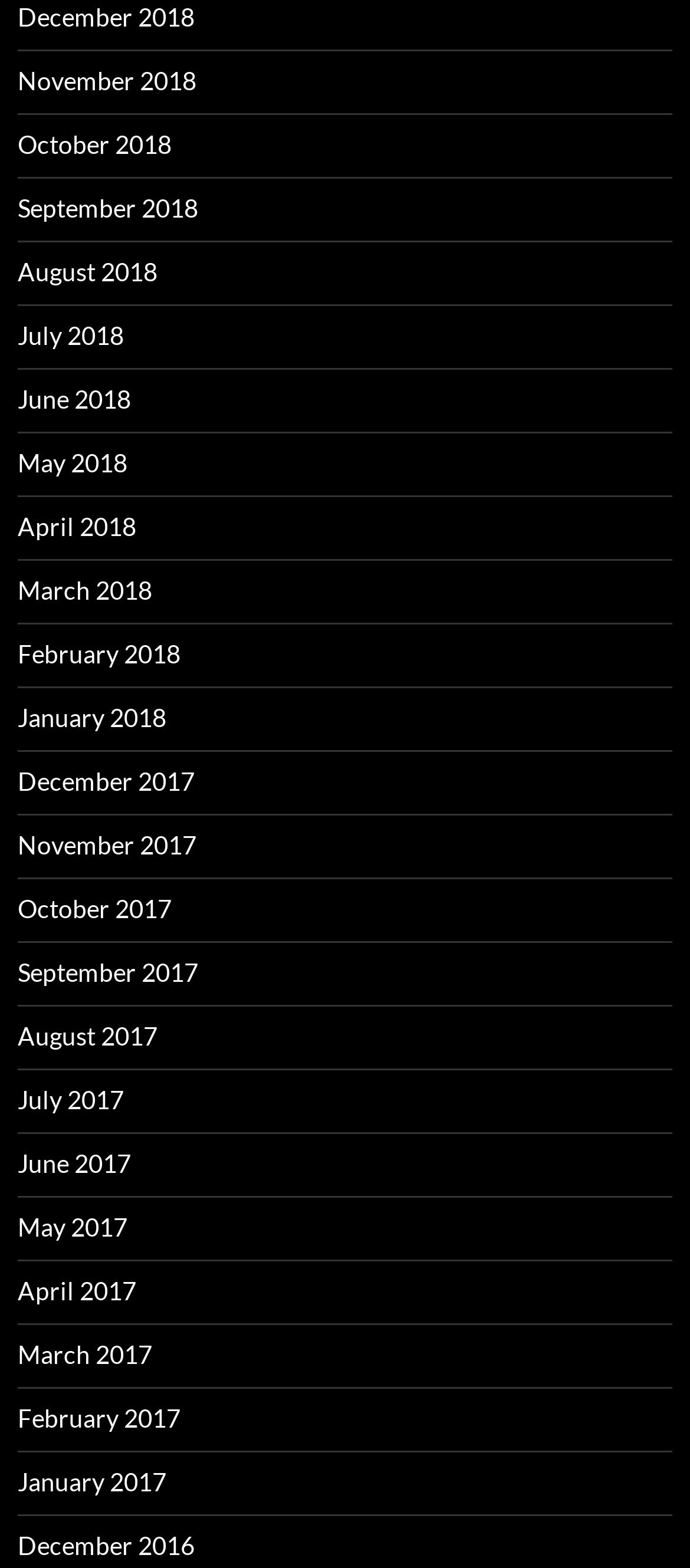Answer this question in one word or a short phrase: What is the latest month listed?

December 2018